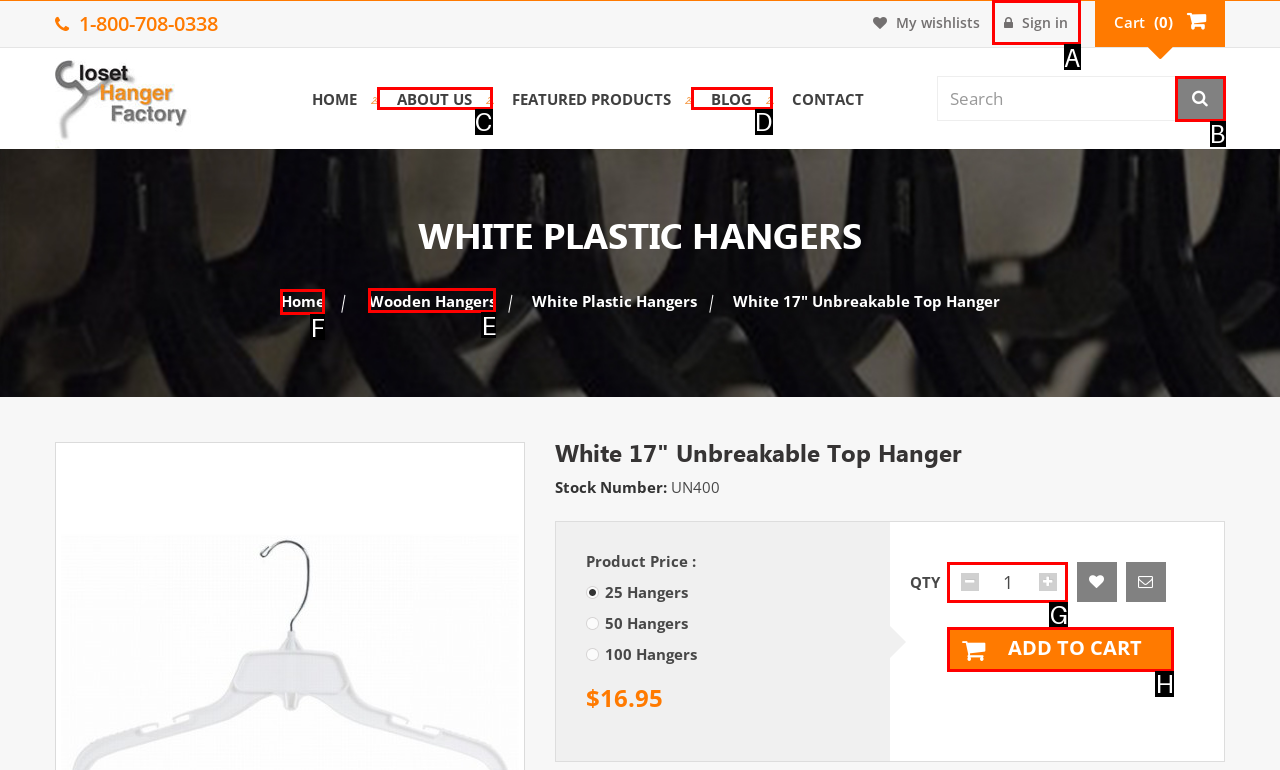Tell me which one HTML element you should click to complete the following task: Sign in to your account
Answer with the option's letter from the given choices directly.

A